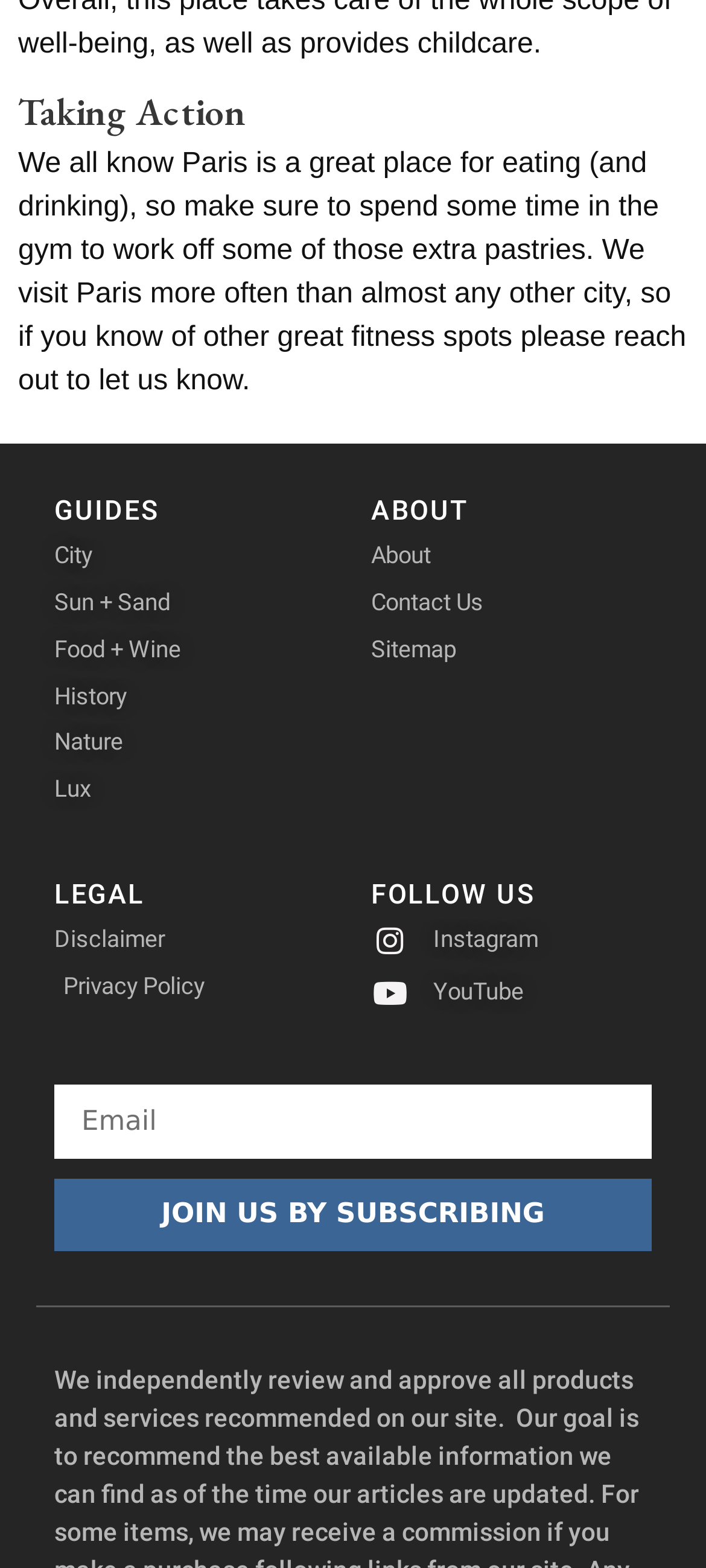What is the last category under GUIDES? Based on the image, give a response in one word or a short phrase.

Nature